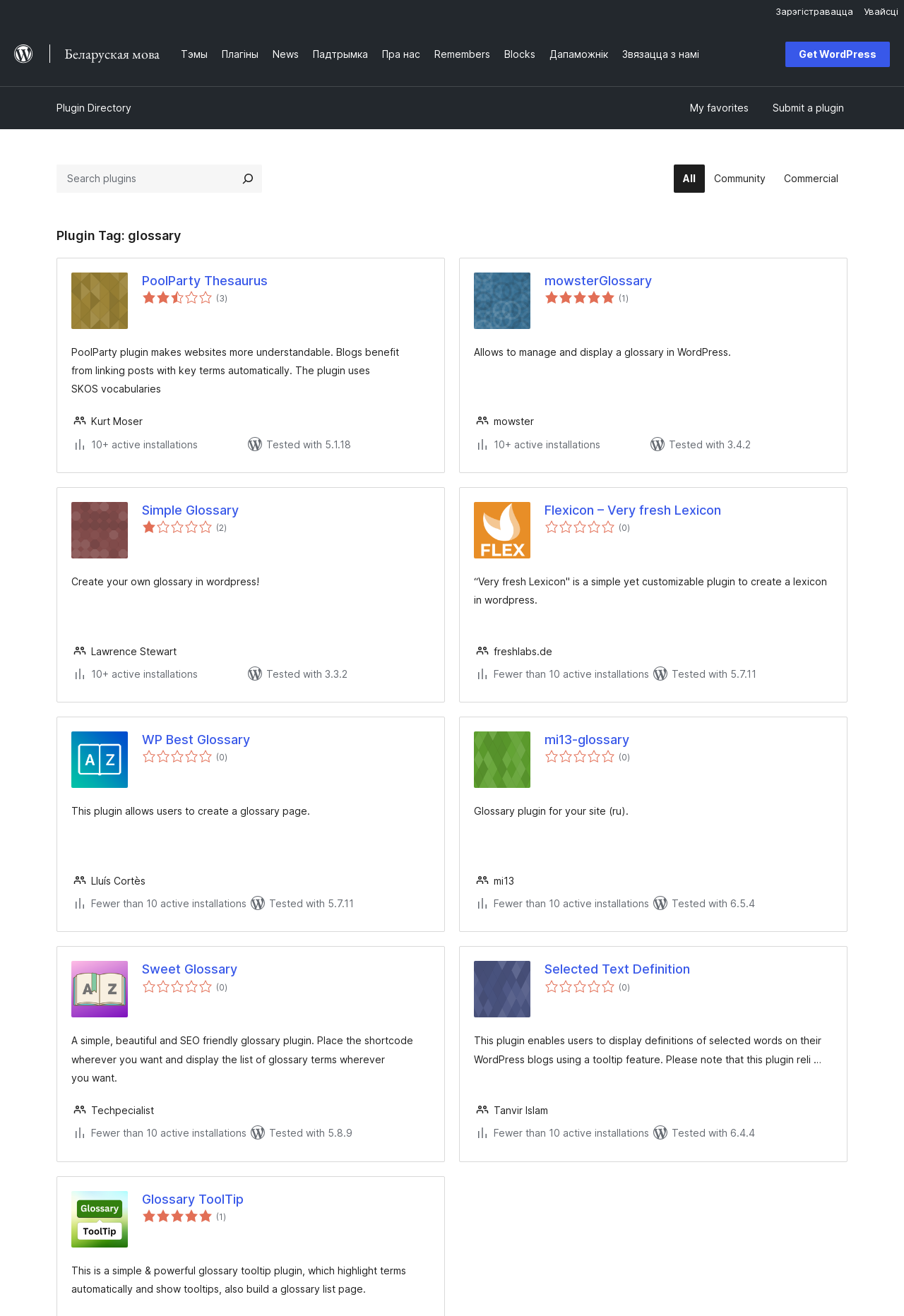Provide a brief response to the question using a single word or phrase: 
How many plugins are listed on this page?

4